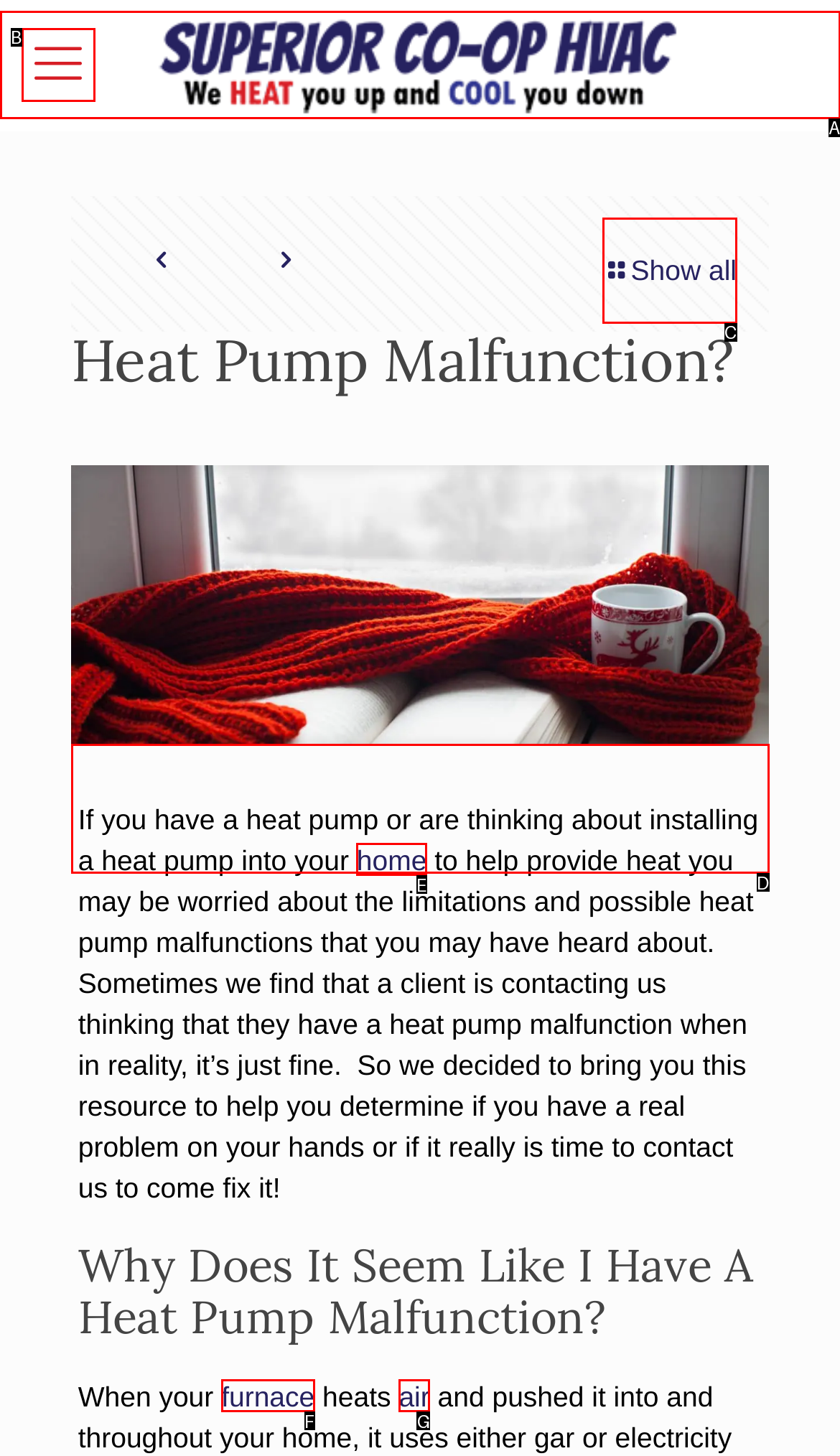Select the HTML element that fits the following description: Go to Top
Provide the letter of the matching option.

None